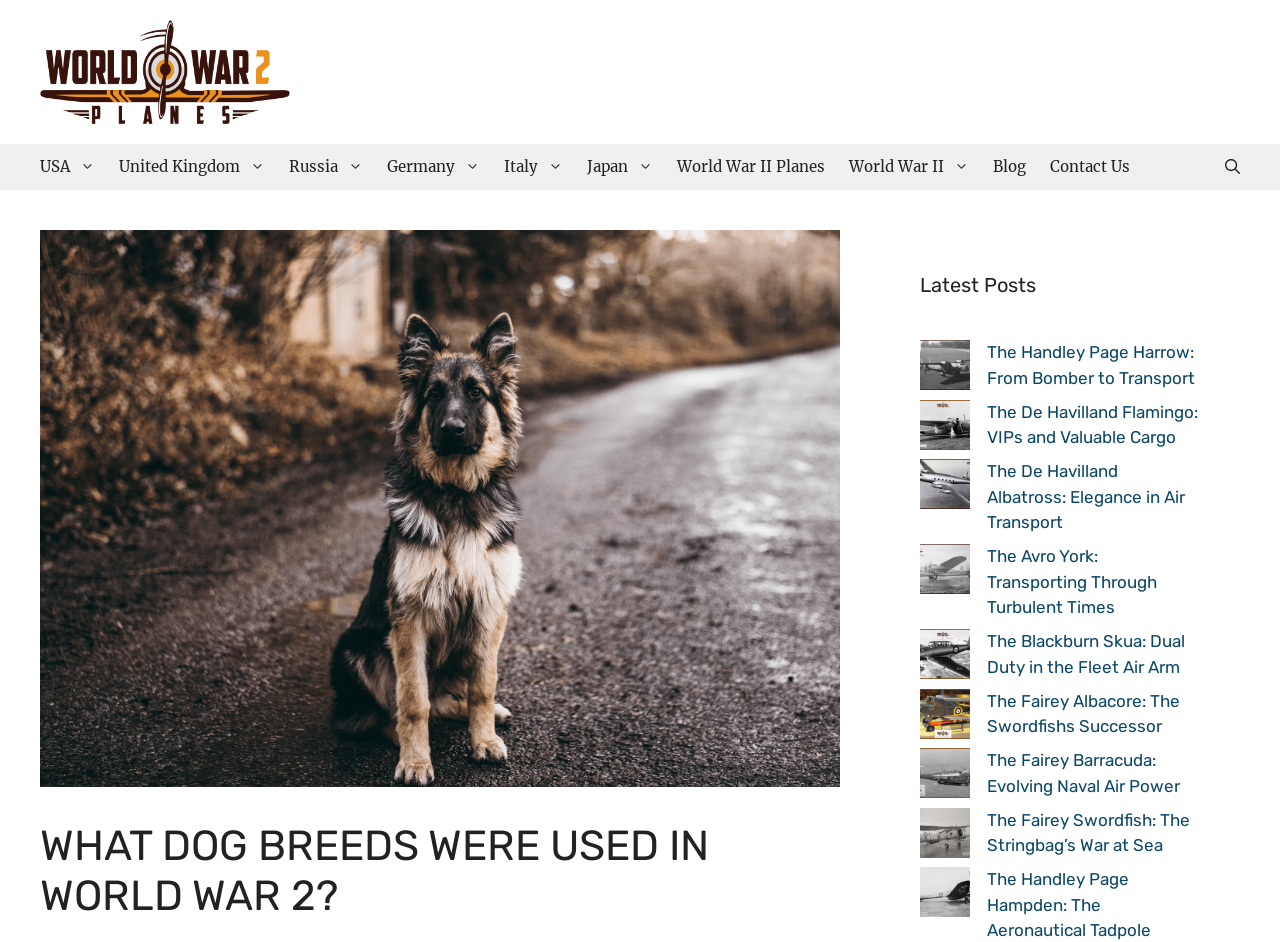Determine the bounding box coordinates for the clickable element required to fulfill the instruction: "Open the search". Provide the coordinates as four float numbers between 0 and 1, i.e., [left, top, right, bottom].

[0.948, 0.153, 0.978, 0.202]